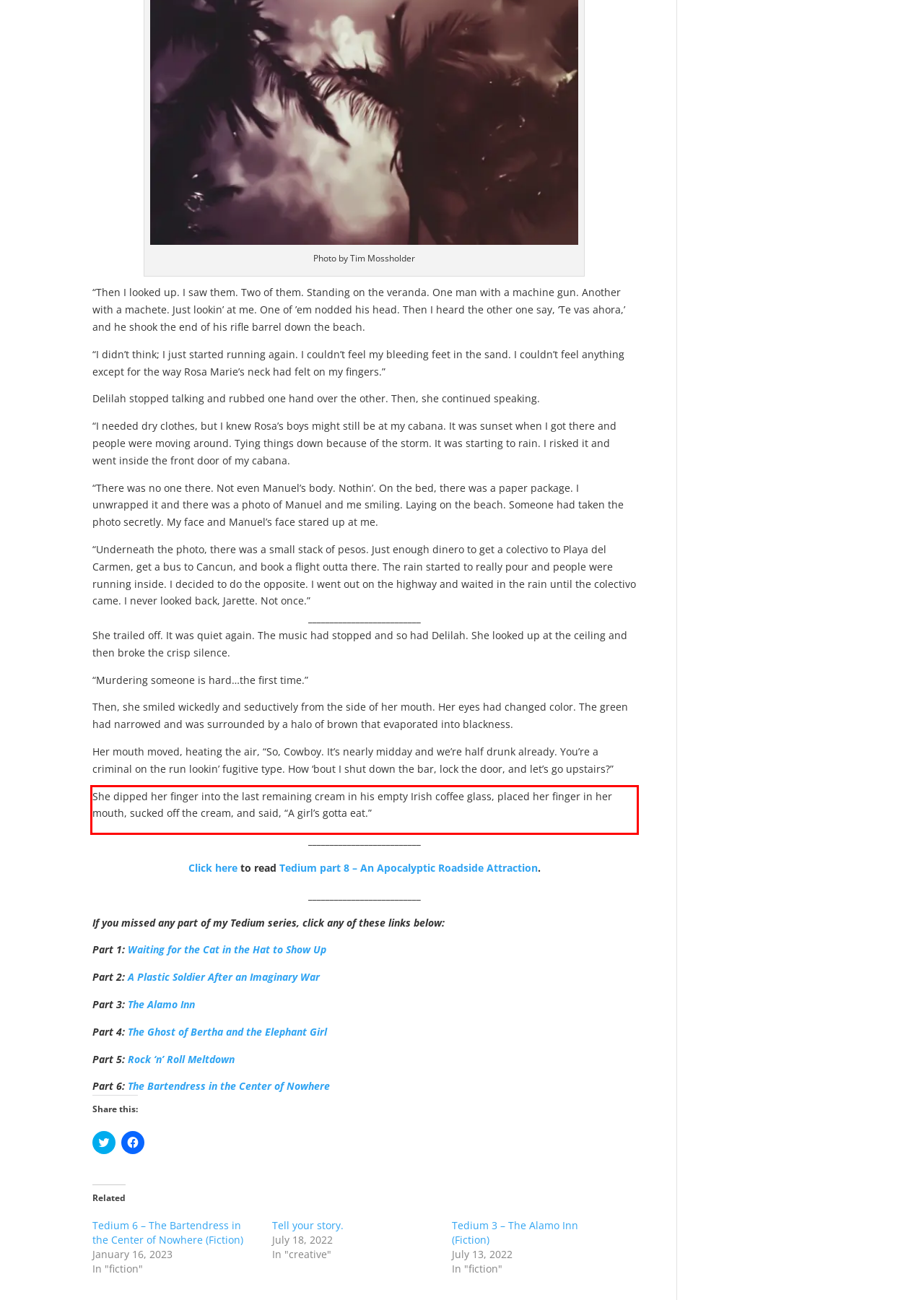Look at the provided screenshot of the webpage and perform OCR on the text within the red bounding box.

She dipped her finger into the last remaining cream in his empty Irish coffee glass, placed her finger in her mouth, sucked off the cream, and said, “A girl’s gotta eat.”